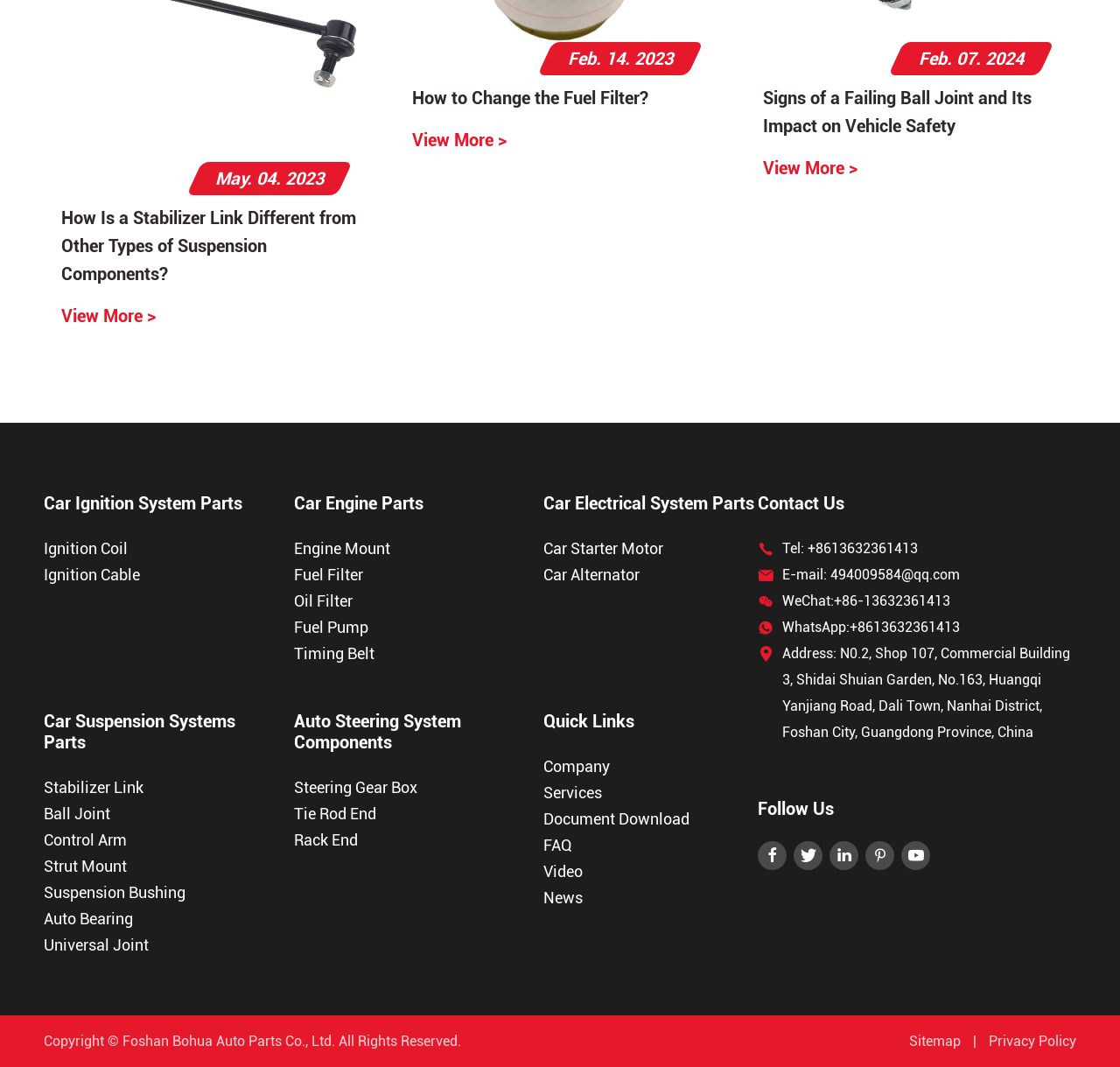What is the purpose of the 'Quick Links' section?
Using the image, give a concise answer in the form of a single word or short phrase.

To provide quick access to important pages